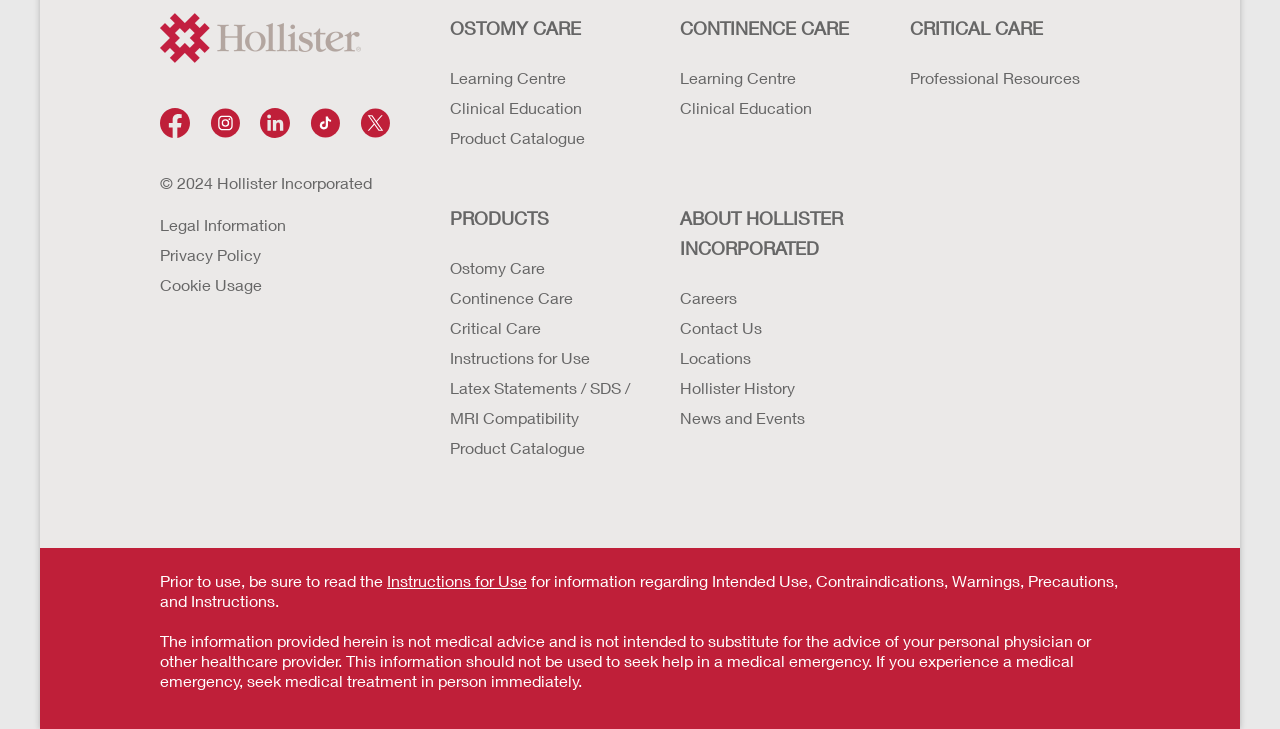Please reply to the following question using a single word or phrase: 
What is the position of the 'OSTOMY CARE' link?

Top-right